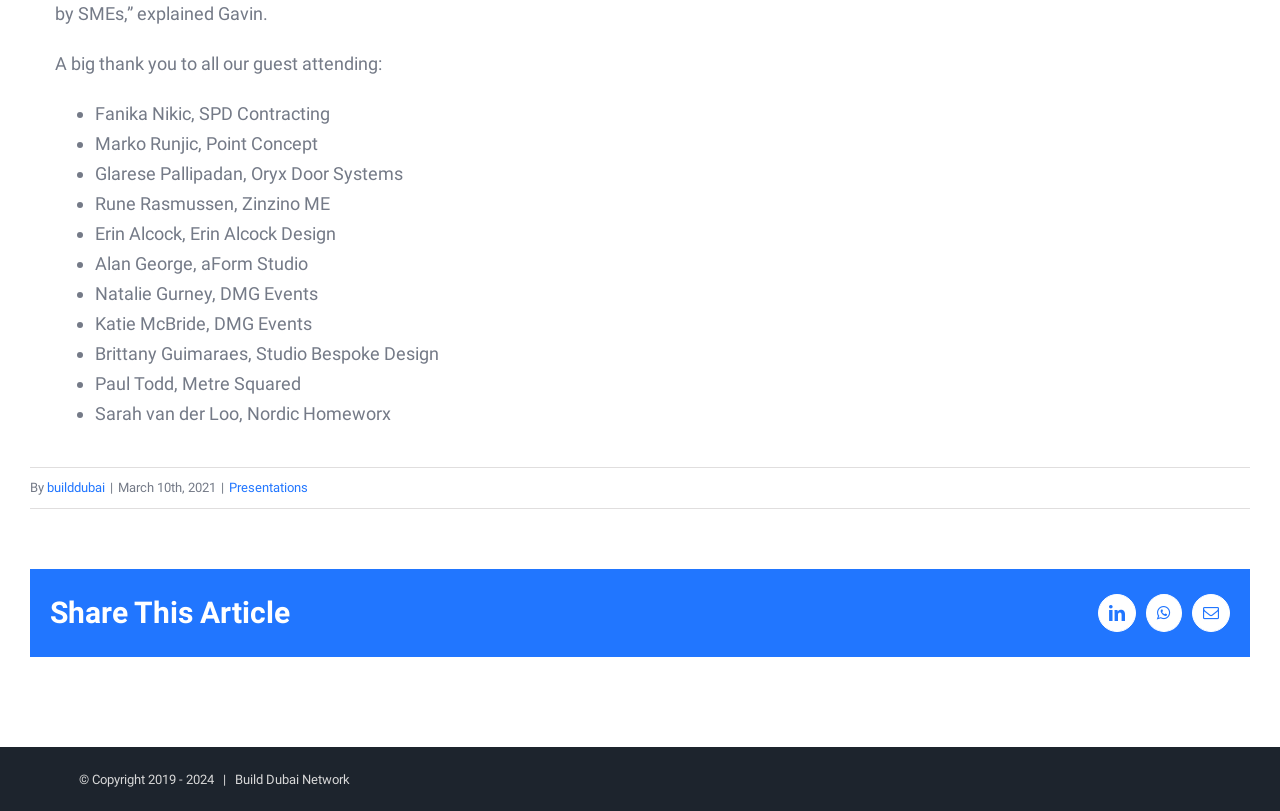Respond with a single word or phrase:
What is the name of the organization mentioned at the bottom of the webpage?

Build Dubai Network